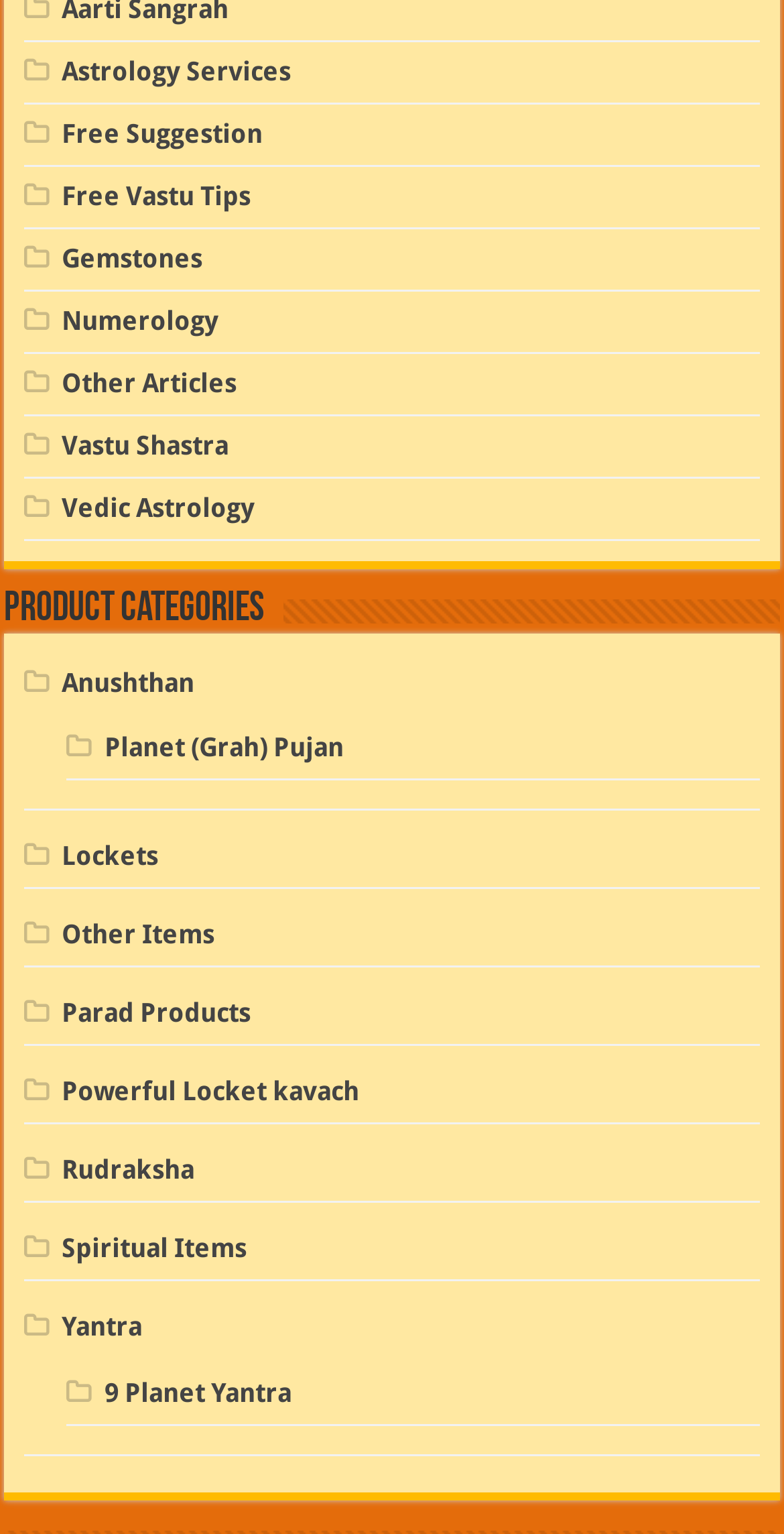What is the category above 'Vastu Shastra'?
Examine the image and provide an in-depth answer to the question.

The category above 'Vastu Shastra' is 'Numerology' which is the link located above 'Vastu Shastra' with a bounding box coordinate of [0.079, 0.2, 0.279, 0.219].